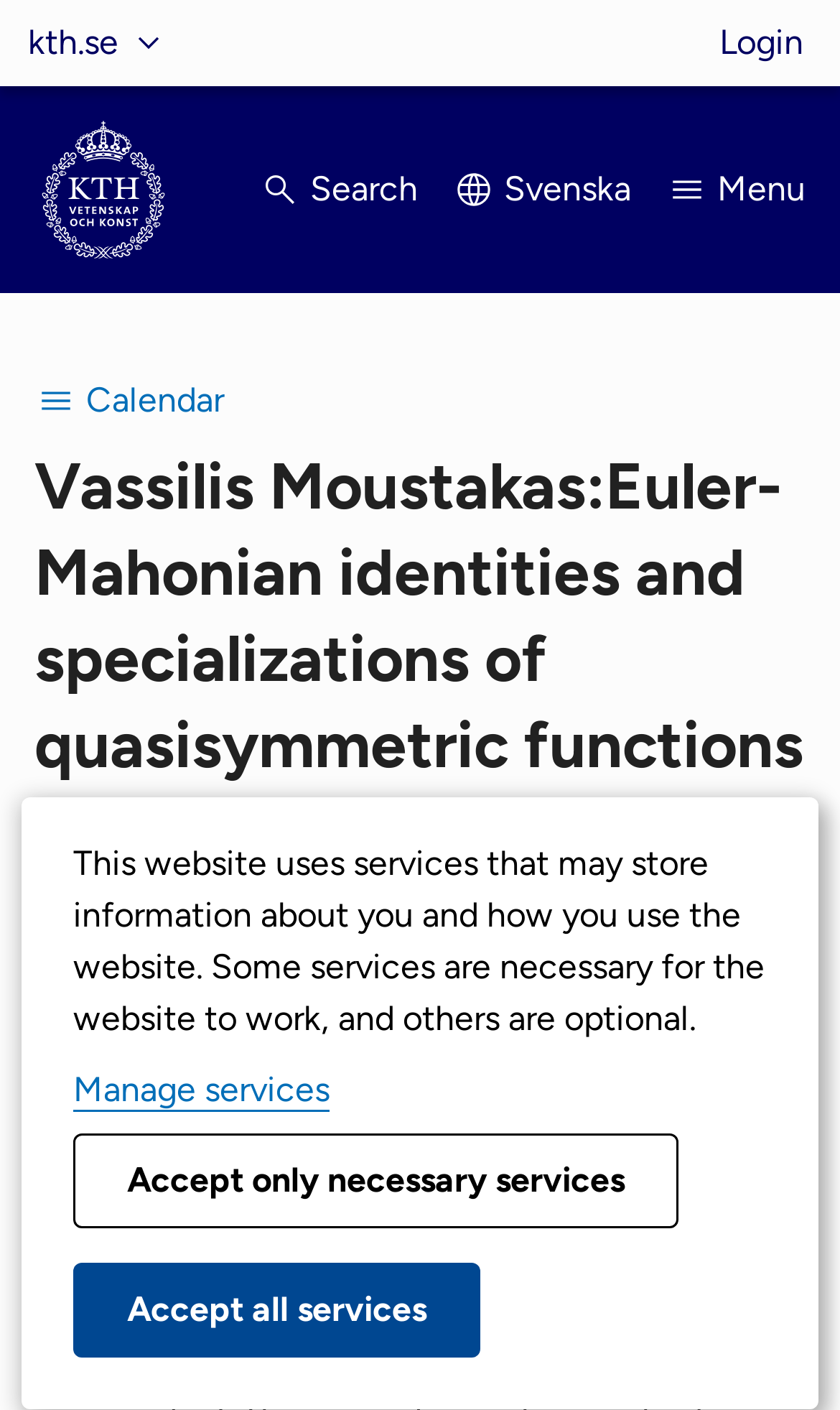What is the event time?
Refer to the image and answer the question using a single word or phrase.

Wed 2022-09-21 10.15 - 11.15